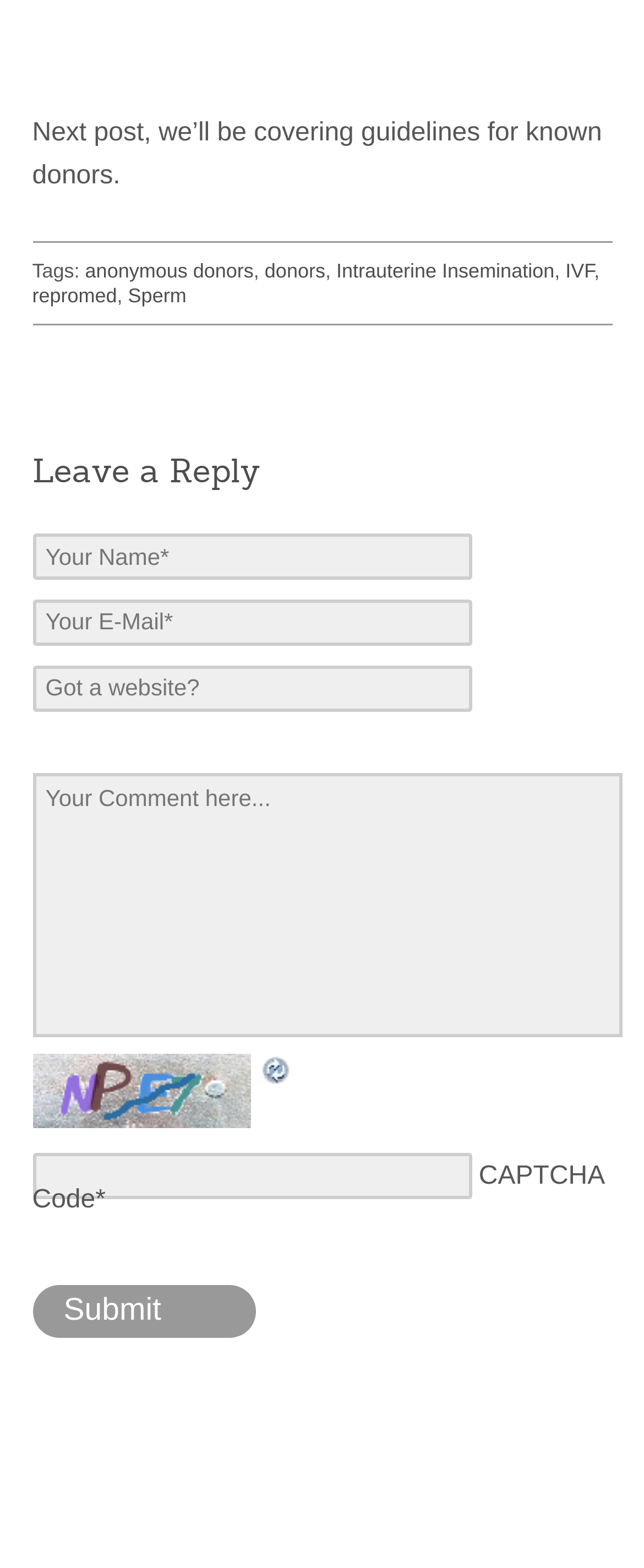Examine the image and give a thorough answer to the following question:
What is the significance of the asterisk symbol?

The asterisk symbol is located next to the 'CAPTCHA Code' textbox, which suggests that it is a required field. This is a common convention on websites to indicate that a field must be filled in before submitting a form.